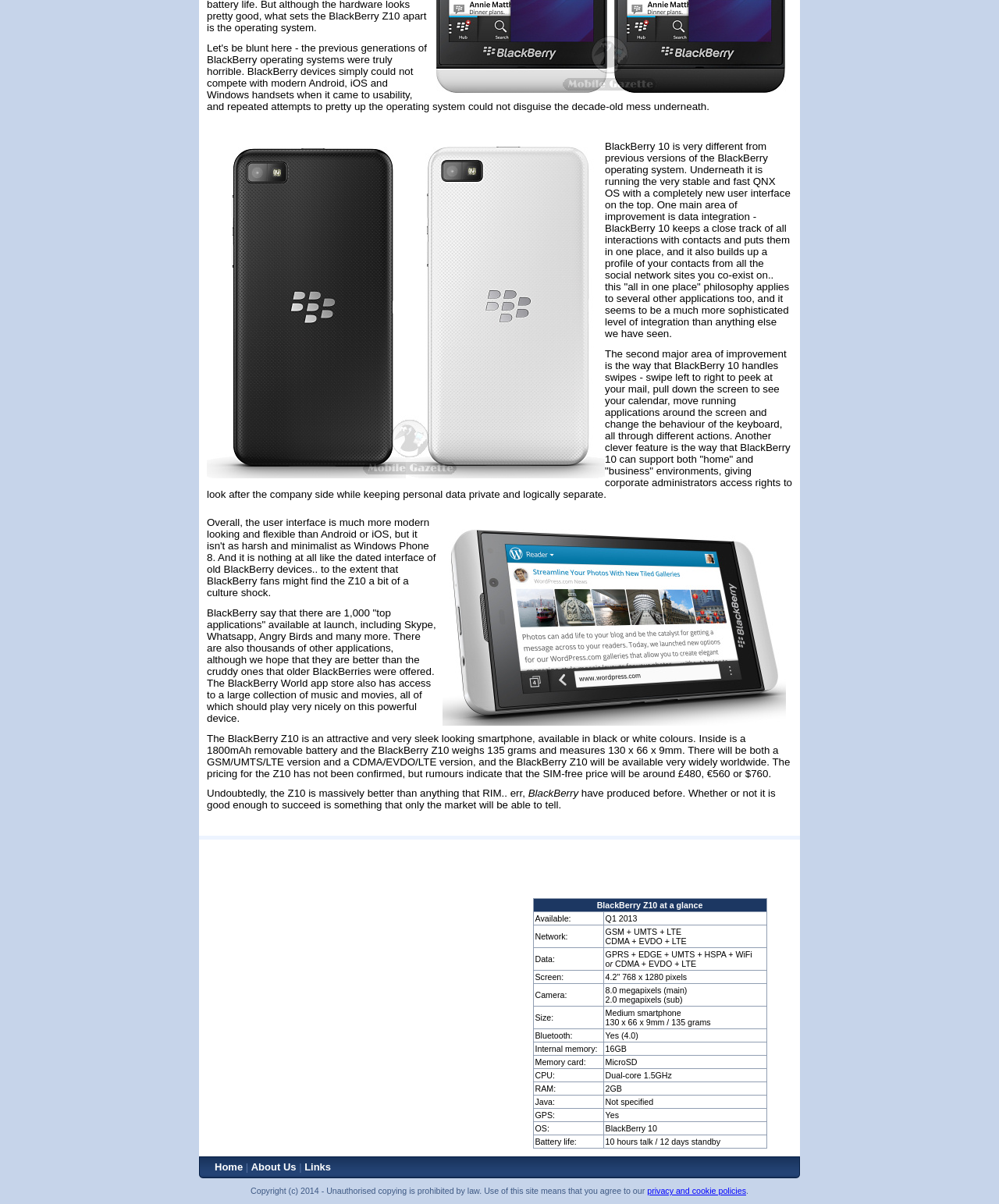Based on the description "aria-label="Advertisement" name="aswift_1" title="Advertisement"", find the bounding box of the specified UI element.

[0.317, 0.1, 0.683, 0.11]